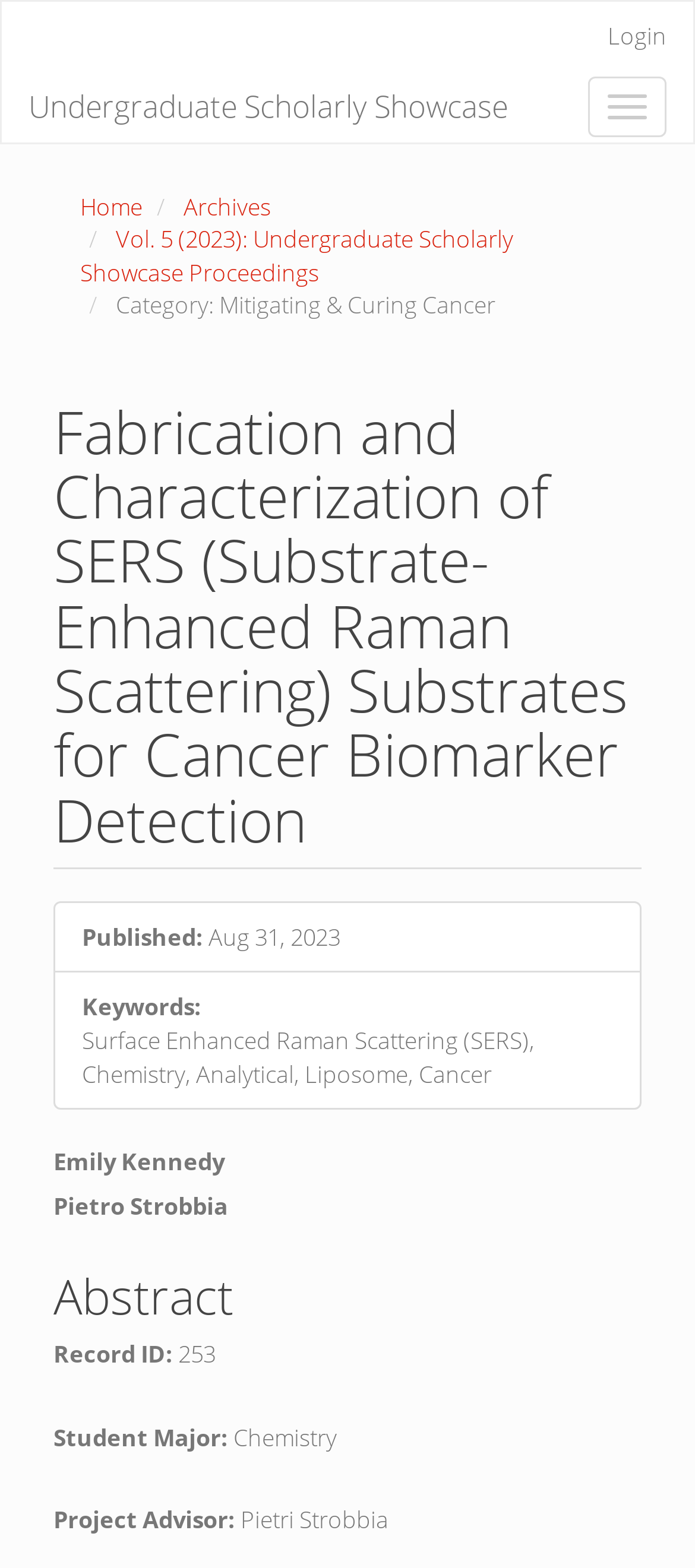Determine the bounding box coordinates of the UI element described by: "Undergraduate Scholarly Showcase".

[0.003, 0.045, 0.769, 0.09]